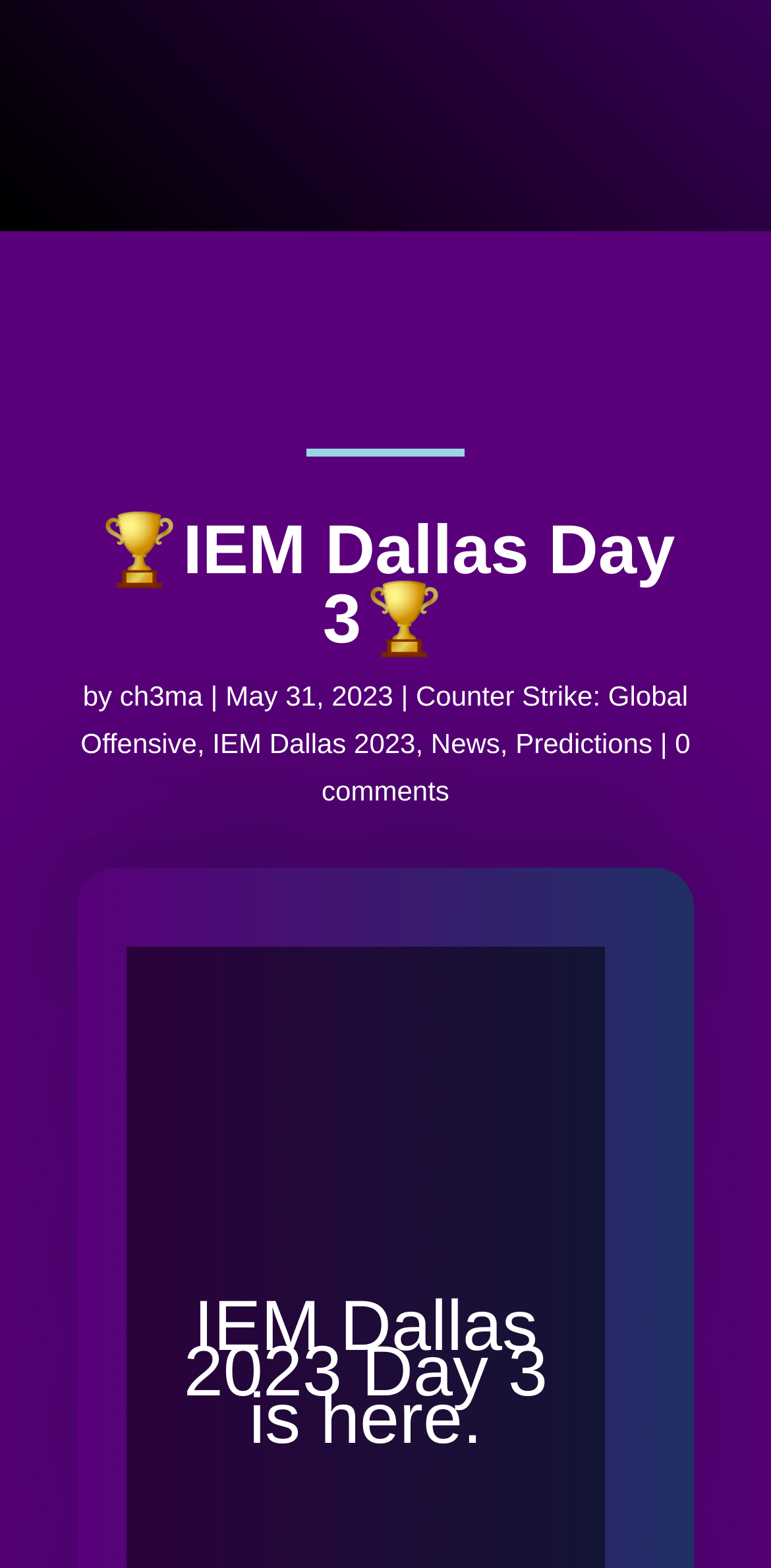Carefully observe the image and respond to the question with a detailed answer:
What is the author of the webpage?

The author of the webpage can be found in the link 'ch3ma' which is located near the heading 'IEM Dallas Day 3' and the text 'by'.